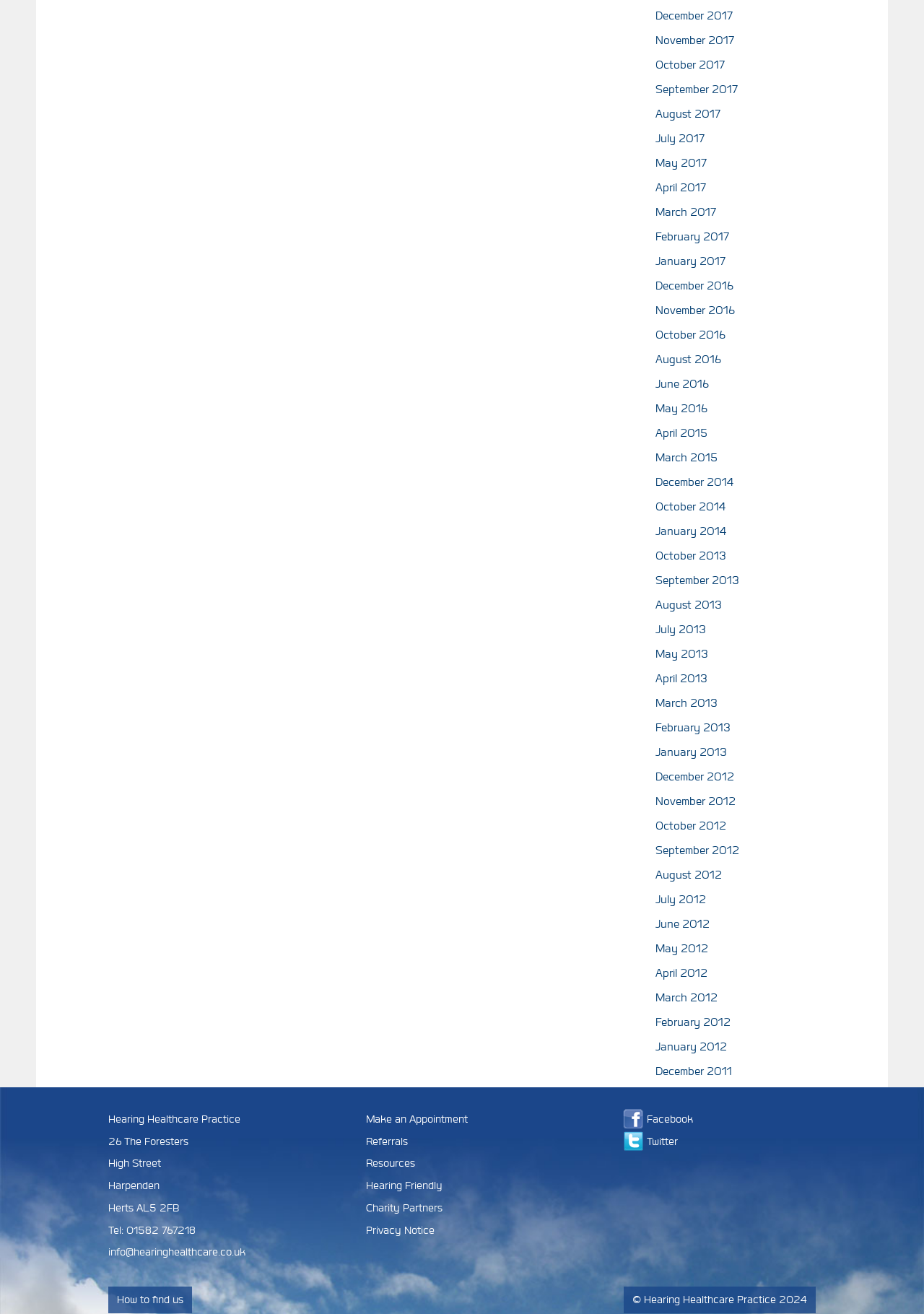Using the format (top-left x, top-left y, bottom-right x, bottom-right y), and given the element description, identify the bounding box coordinates within the screenshot: © Hearing Healthcare Practice 2024

[0.684, 0.984, 0.873, 0.994]